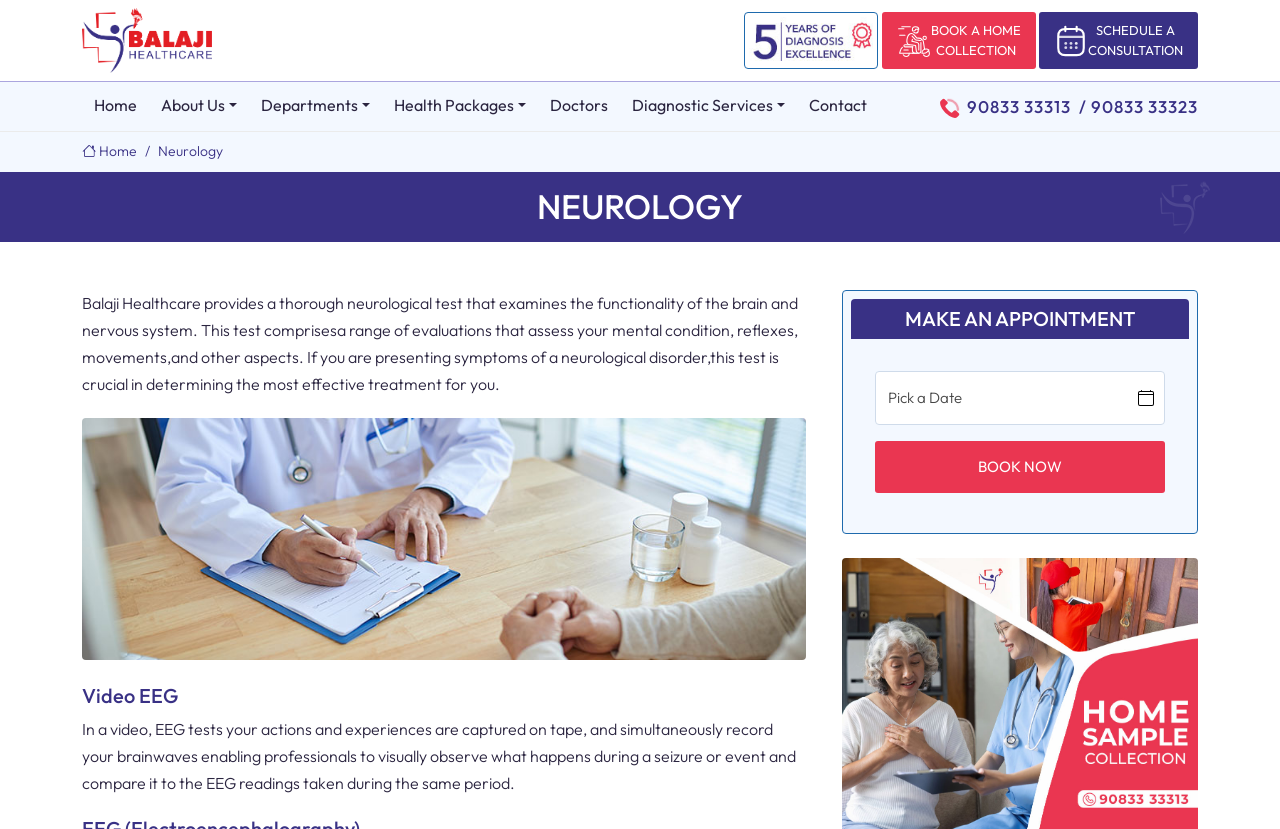What is the purpose of the video EEG test?
Refer to the image and give a detailed response to the question.

According to the static text, the video EEG test captures a person's actions and experiences on tape, and simultaneously records their brainwaves, enabling professionals to visually observe what happens during a seizure or event and compare it to the EEG readings taken during the same period.